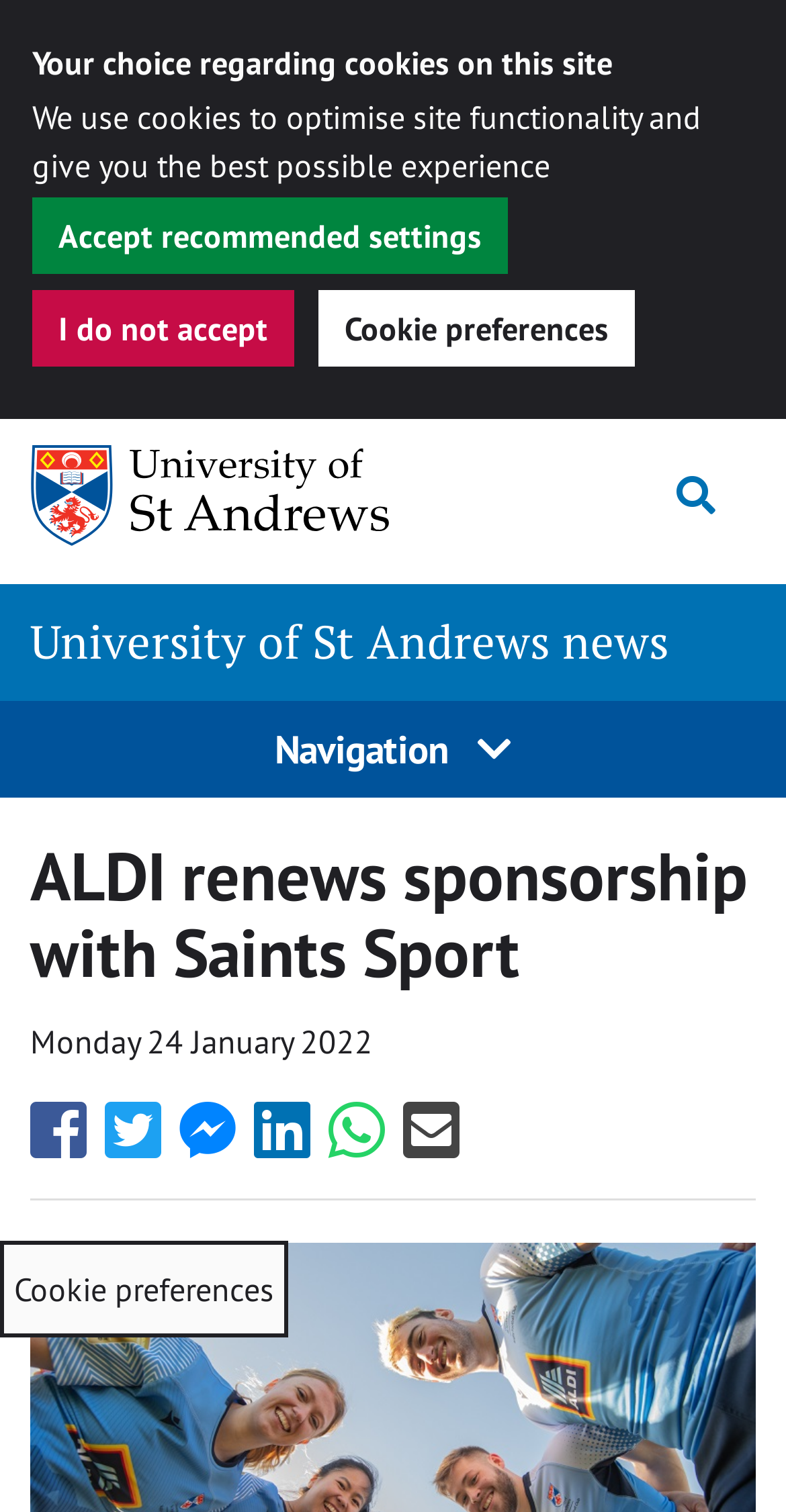From the image, can you give a detailed response to the question below:
What is the name of the university?

I found the answer by looking at the link 'University of St Andrews' at the top of the webpage, which suggests that the webpage is related to the University of St Andrews.